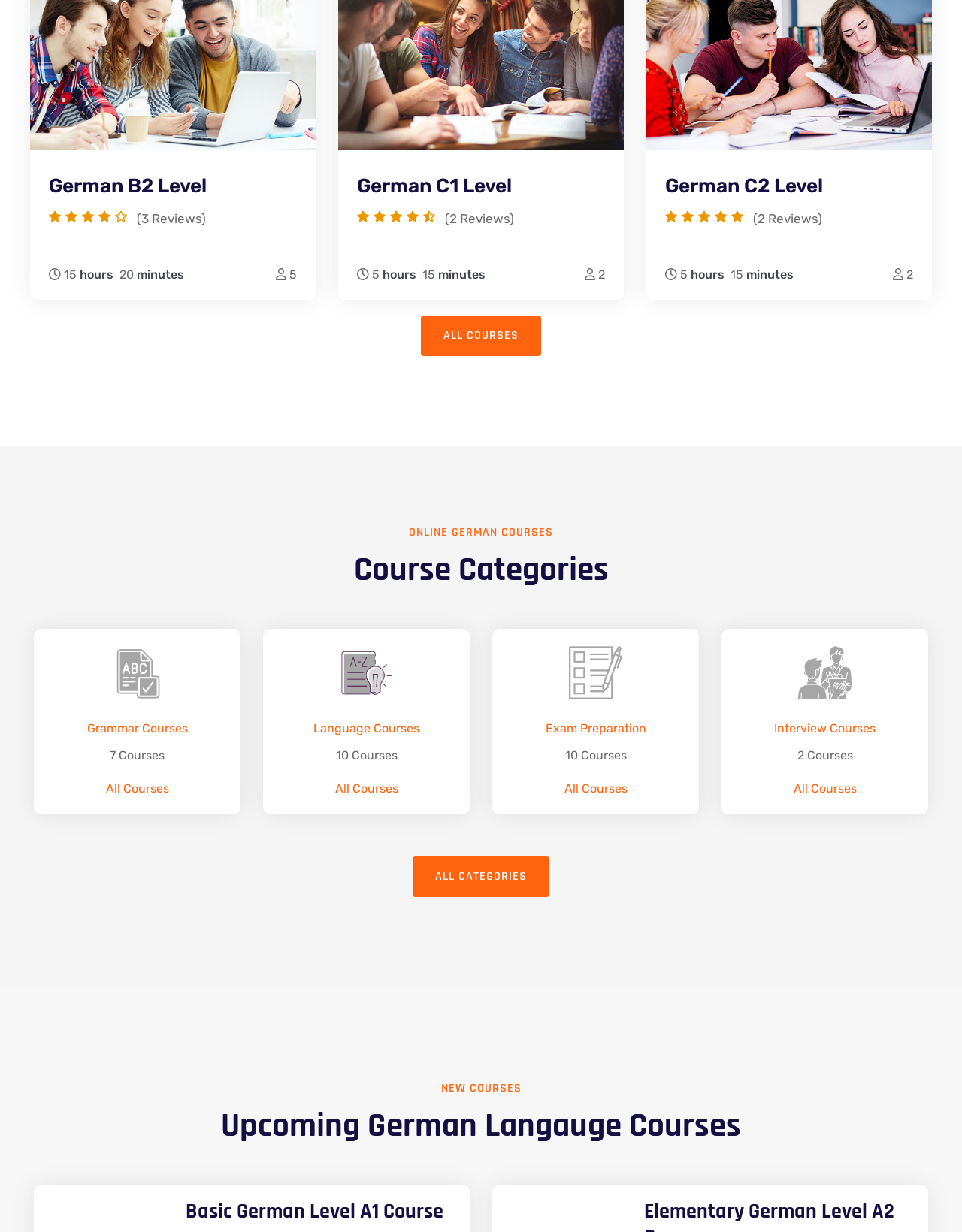Identify the bounding box for the element characterized by the following description: "All Courses".

[0.438, 0.256, 0.562, 0.289]